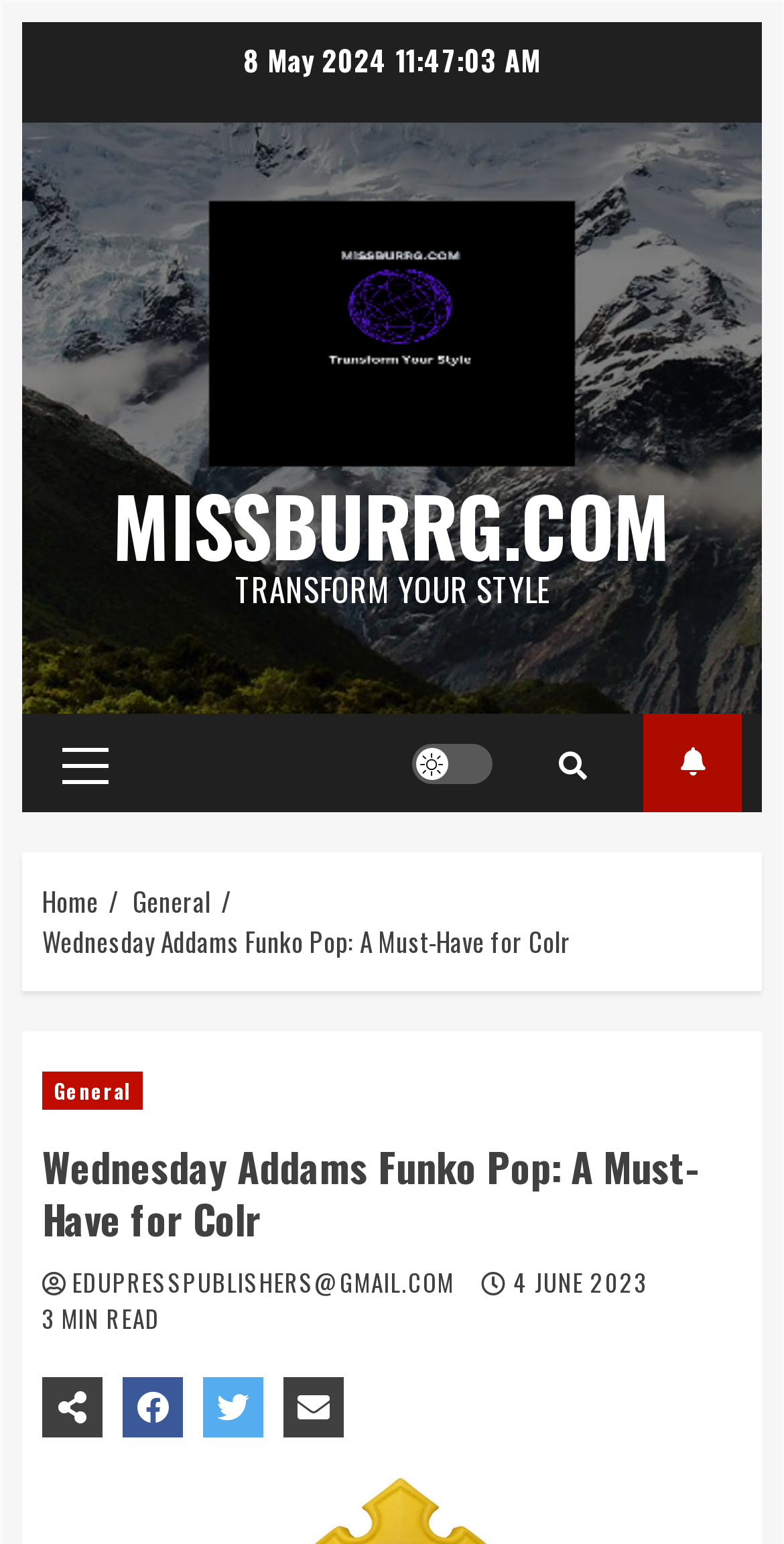What is the date of the latest article?
Based on the visual information, provide a detailed and comprehensive answer.

I found the date of the latest article by looking at the static text element '4 JUNE 2023' located at the bottom of the webpage, which is likely to be the publication date of the article.